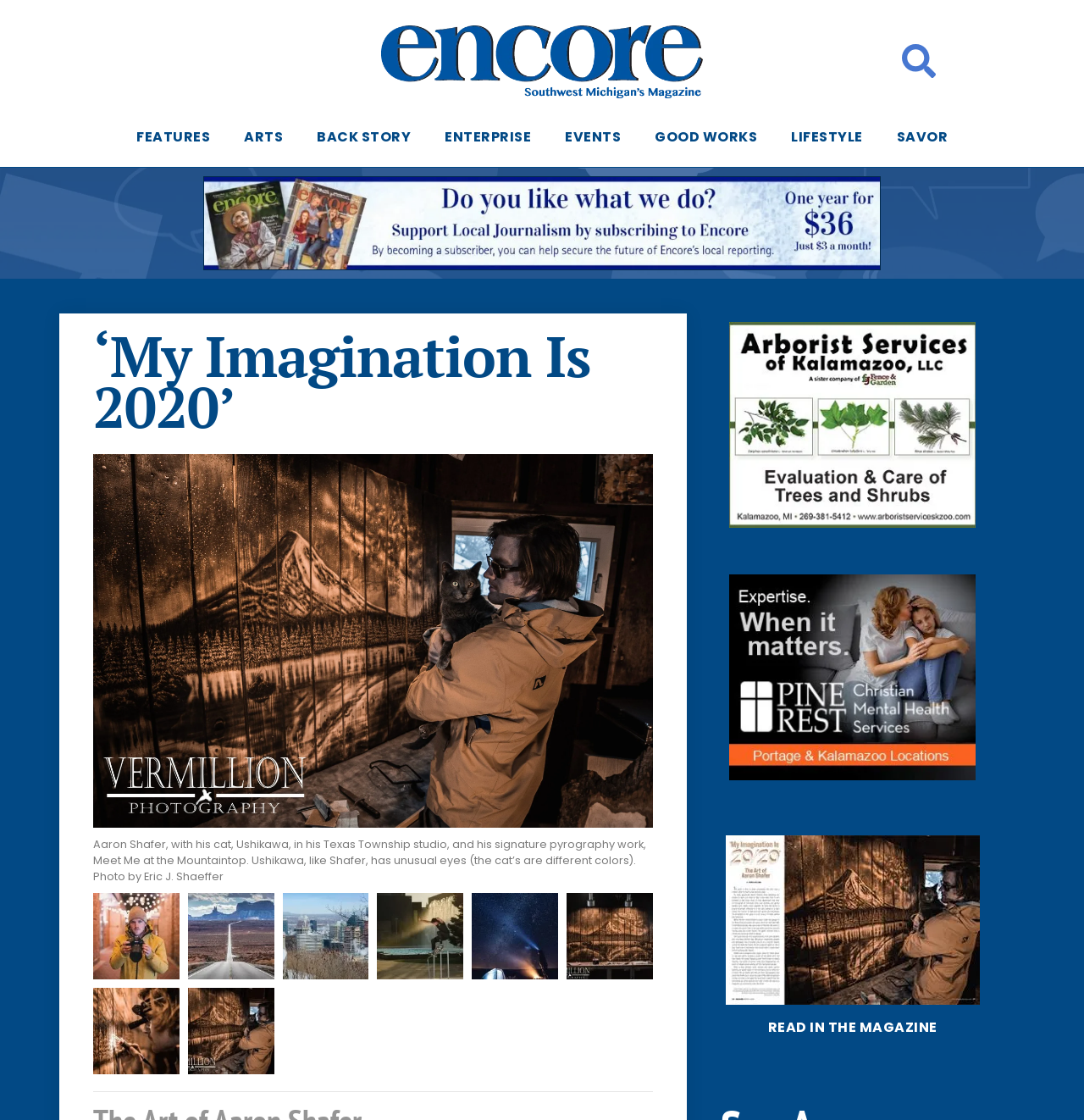How many articles are listed below the main article?
Answer the question with a single word or phrase derived from the image.

2